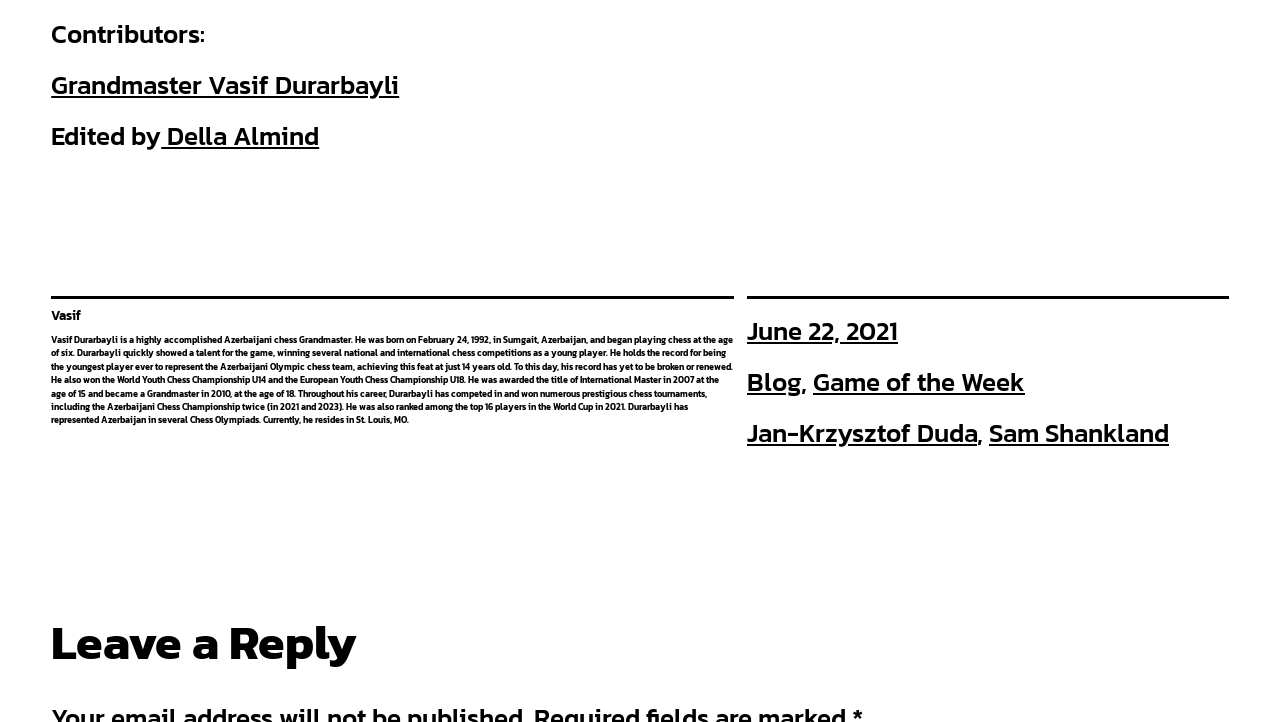What is the location where Vasif Durarbayli currently resides?
Kindly offer a comprehensive and detailed response to the question.

According to the biography, Vasif Durarbayli currently resides in St. Louis, MO, as mentioned in the StaticText element with the text 'Currently, he resides in St. Louis, MO'.